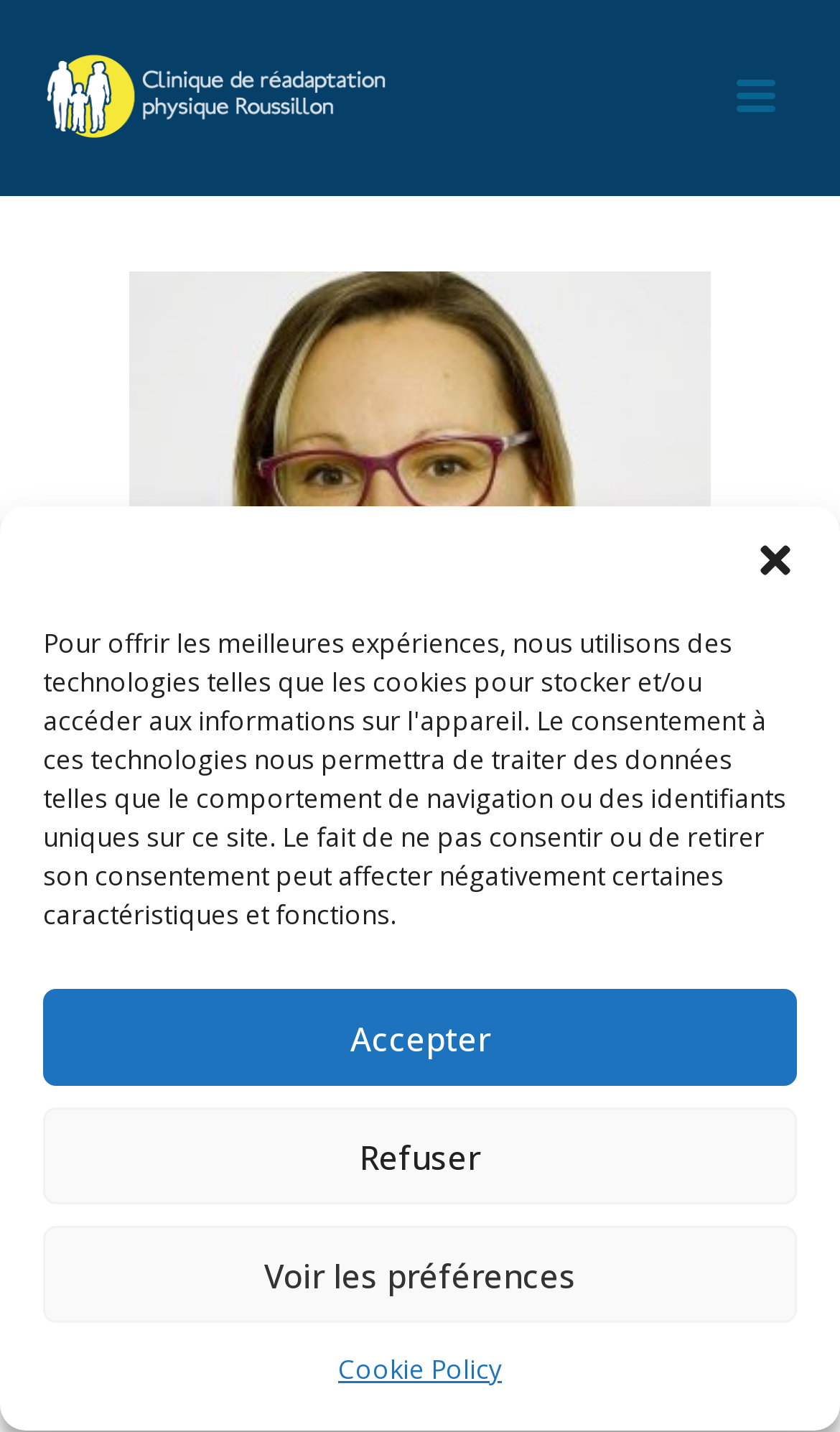Use a single word or phrase to answer the question: 
Is there a link to a policy page?

Yes